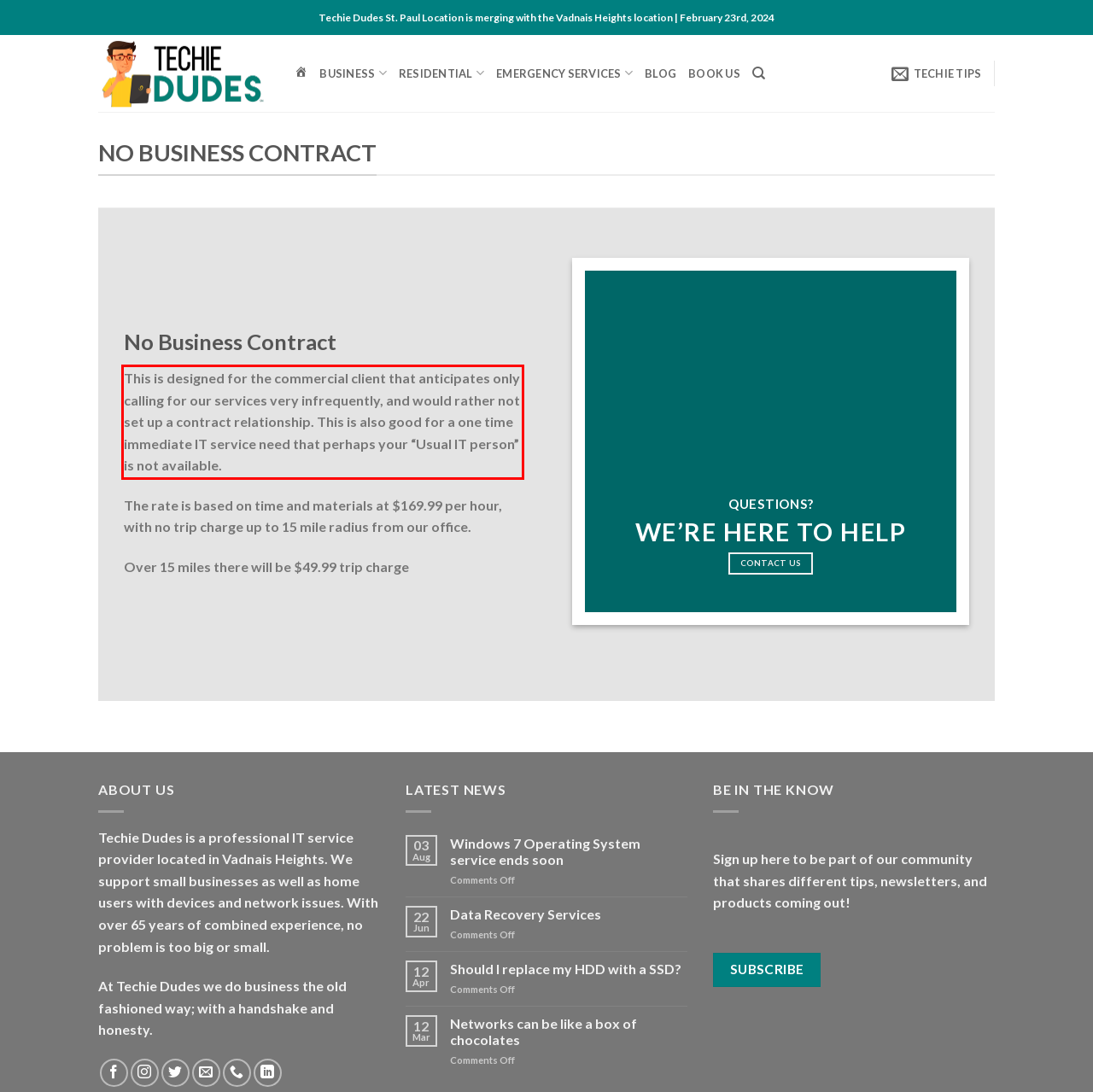Within the screenshot of a webpage, identify the red bounding box and perform OCR to capture the text content it contains.

This is designed for the commercial client that anticipates only calling for our services very infrequently, and would rather not set up a contract relationship. This is also good for a one time immediate IT service need that perhaps your “Usual IT person” is not available.